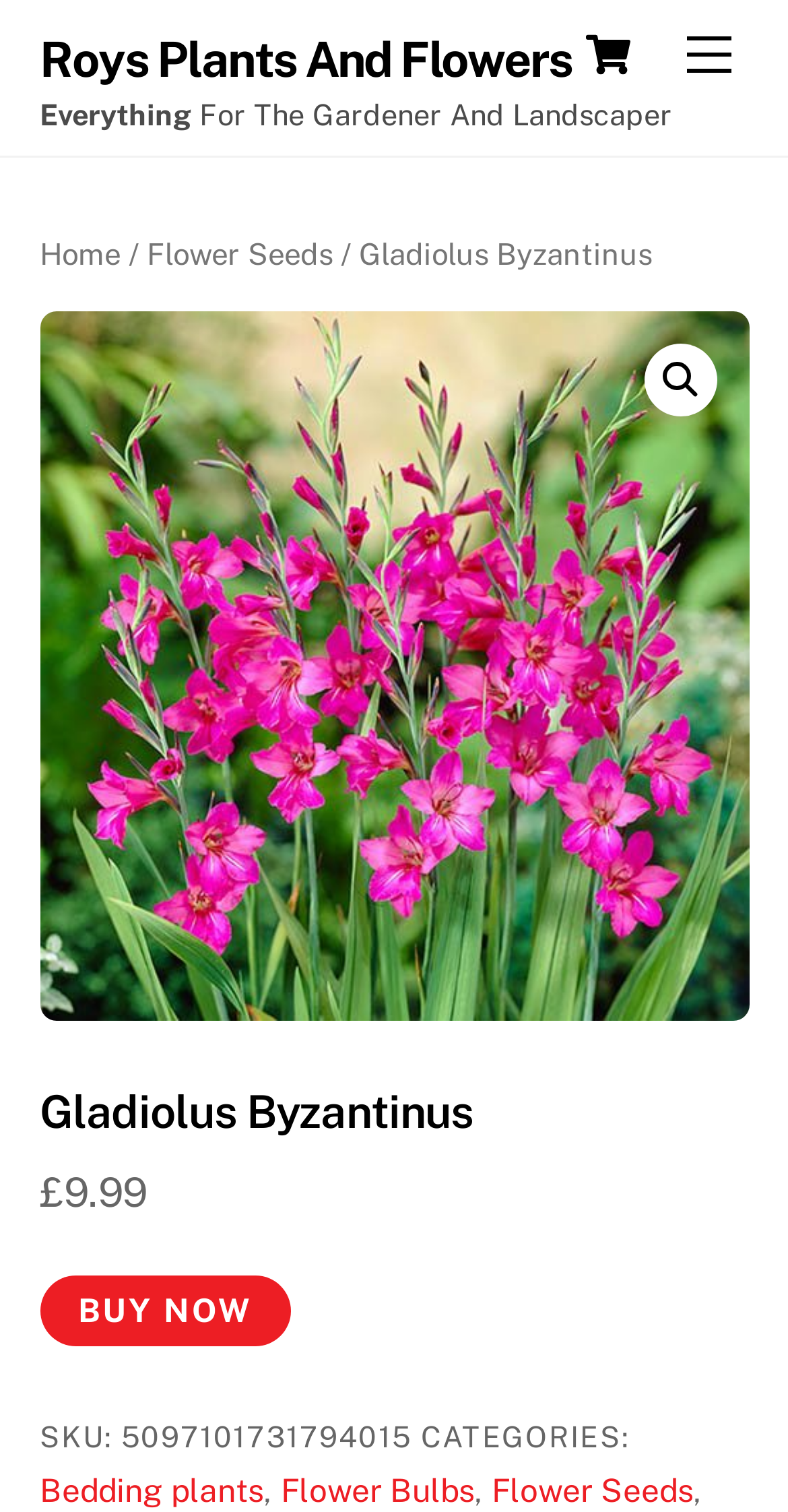Please identify the bounding box coordinates of where to click in order to follow the instruction: "Search for something".

[0.817, 0.227, 0.909, 0.275]